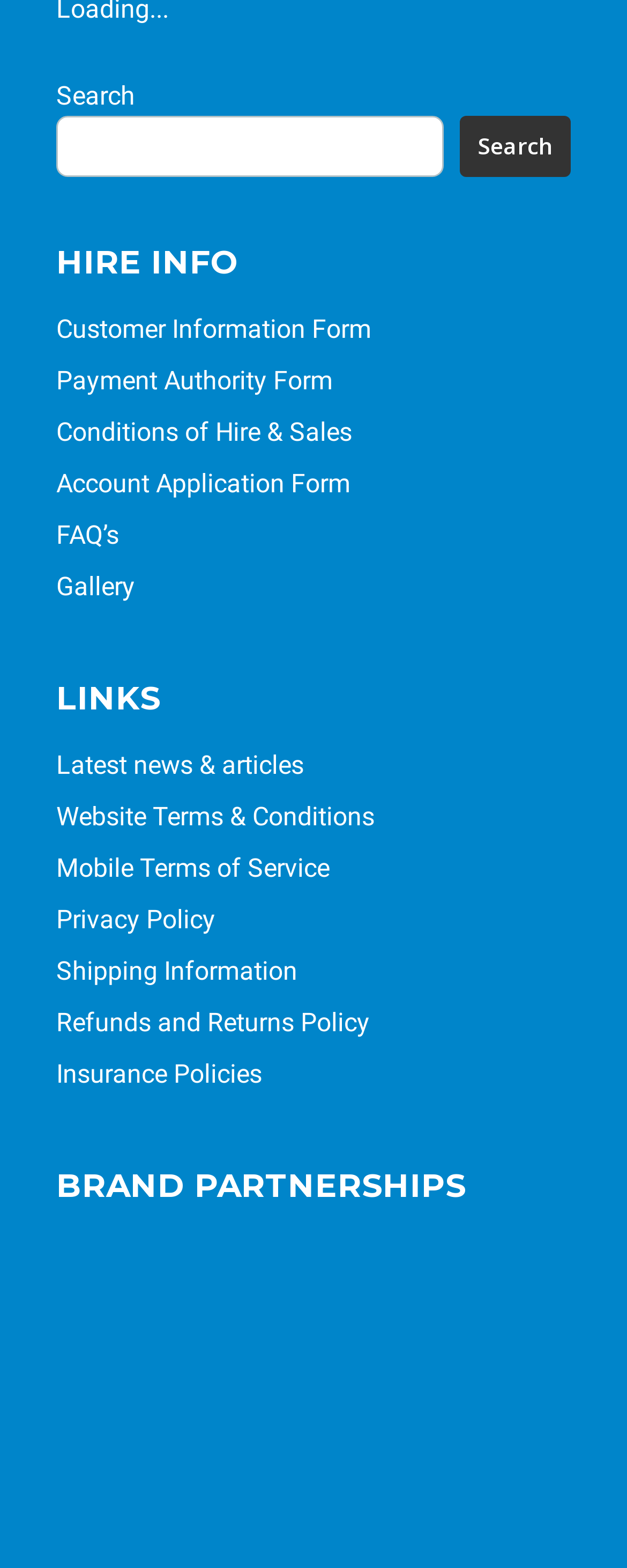Find the bounding box coordinates of the clickable element required to execute the following instruction: "Visit Austlift Authorised Reseller". Provide the coordinates as four float numbers between 0 and 1, i.e., [left, top, right, bottom].

[0.09, 0.864, 0.91, 0.883]